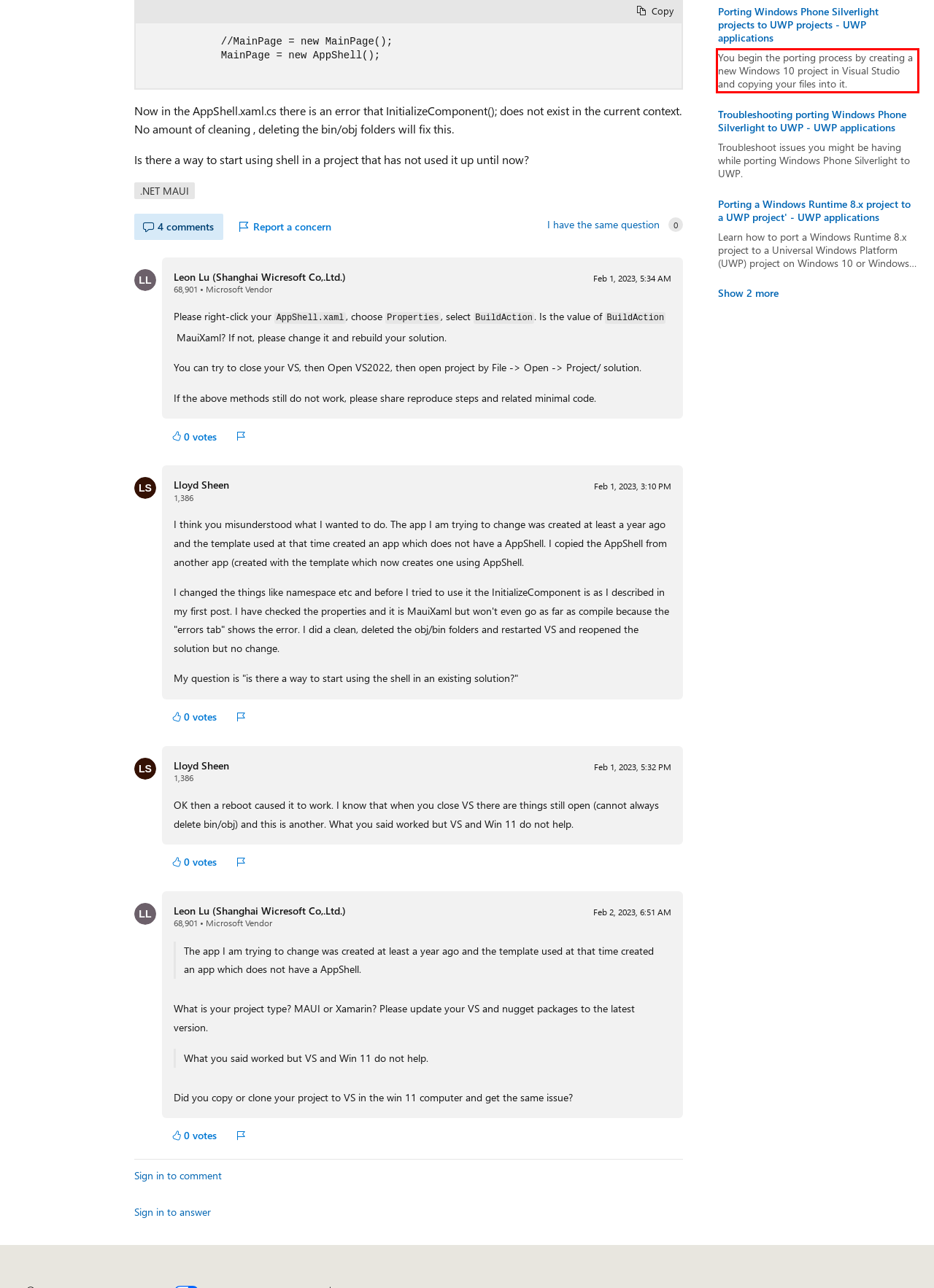You have a webpage screenshot with a red rectangle surrounding a UI element. Extract the text content from within this red bounding box.

You begin the porting process by creating a new Windows 10 project in Visual Studio and copying your files into it.